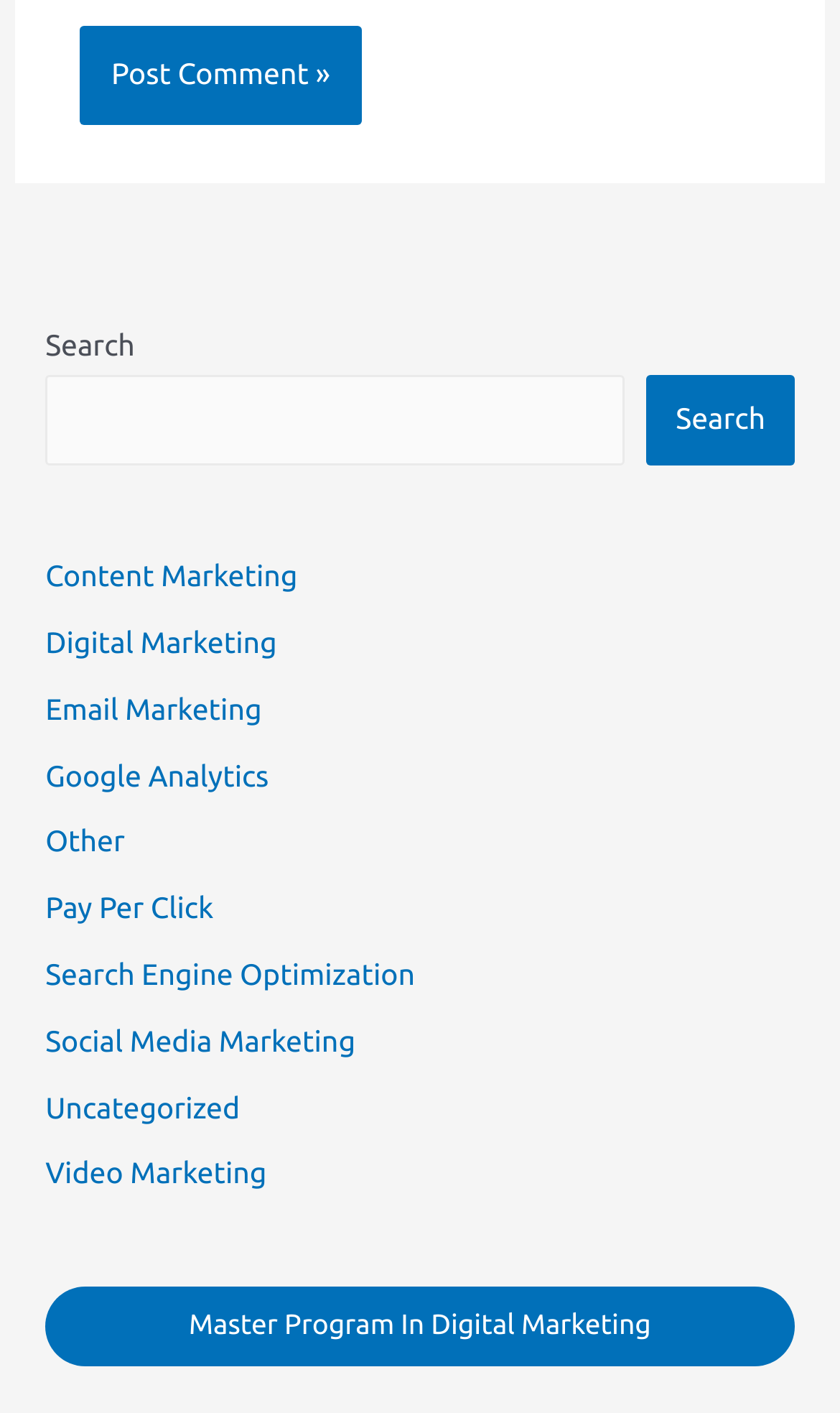Pinpoint the bounding box coordinates of the element that must be clicked to accomplish the following instruction: "Click on Master Program In Digital Marketing". The coordinates should be in the format of four float numbers between 0 and 1, i.e., [left, top, right, bottom].

[0.054, 0.911, 0.946, 0.967]